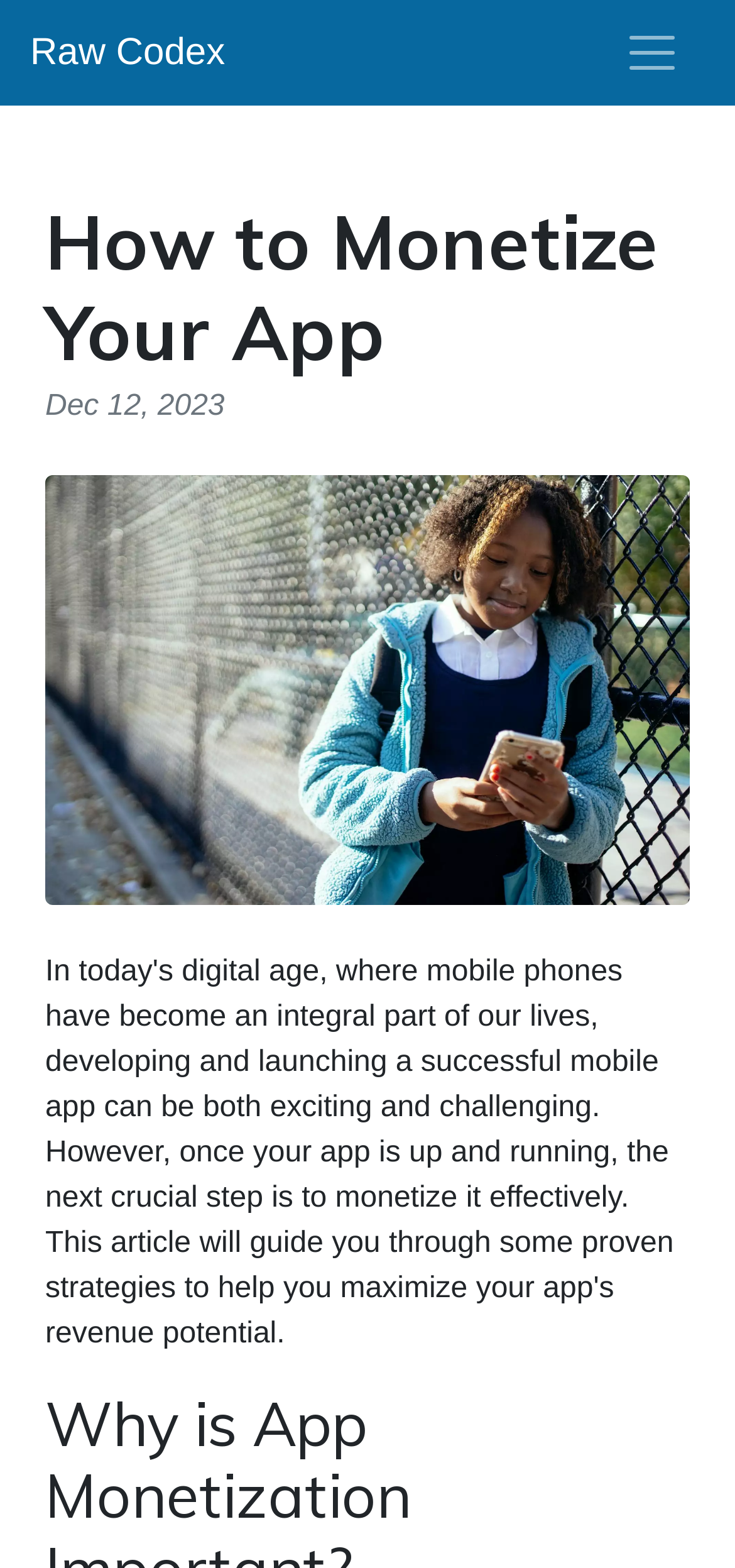Detail the webpage's structure and highlights in your description.

The webpage is about monetizing mobile apps with nandbox, a leading provider of mobile phones and software development solutions. At the top-left corner, there is a link to "Raw Codex". On the top-right corner, a toggle navigation button is located, which controls the navigation bar. 

Below the navigation button, a header section spans across the page, containing a heading that reads "How to Monetize Your App". This heading is accompanied by a date, "Dec 12, 2023", positioned below it. 

Underneath the header section, a large figure takes up most of the page's width, featuring an image.